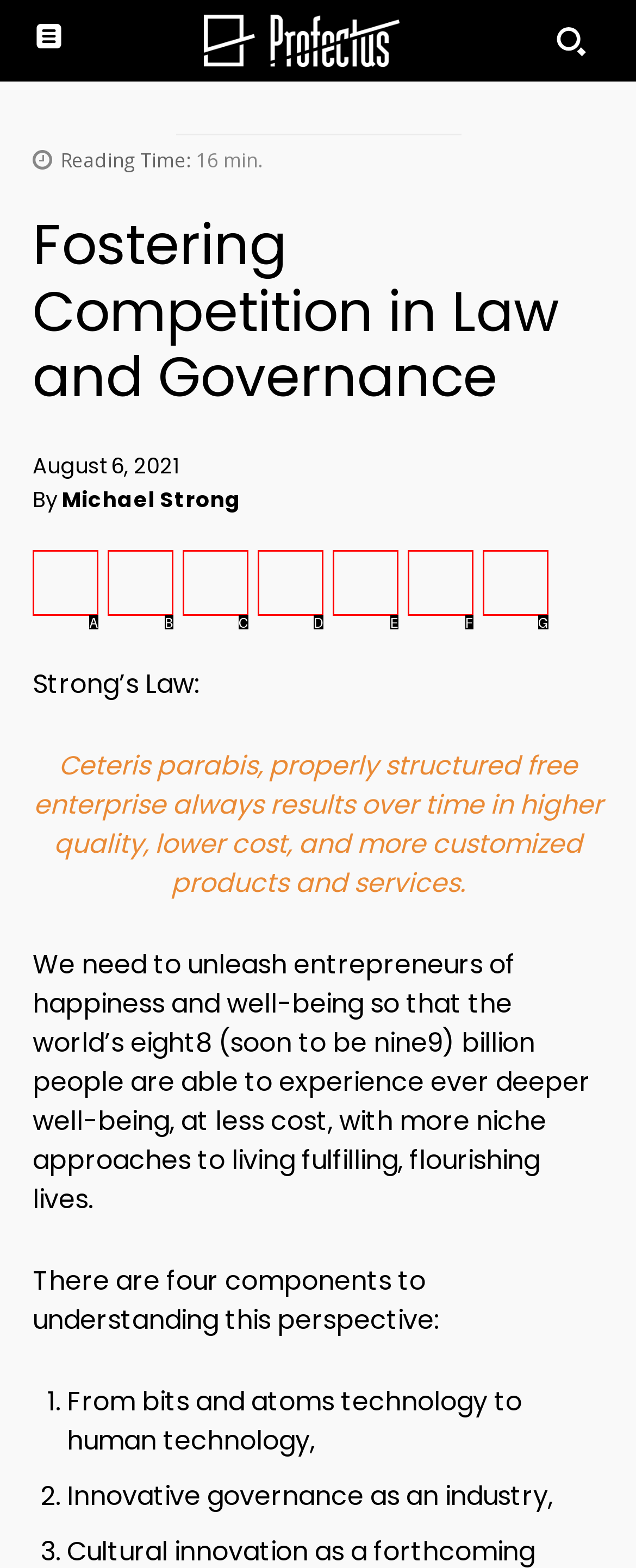Find the option that matches this description: Comments feed
Provide the corresponding letter directly.

None